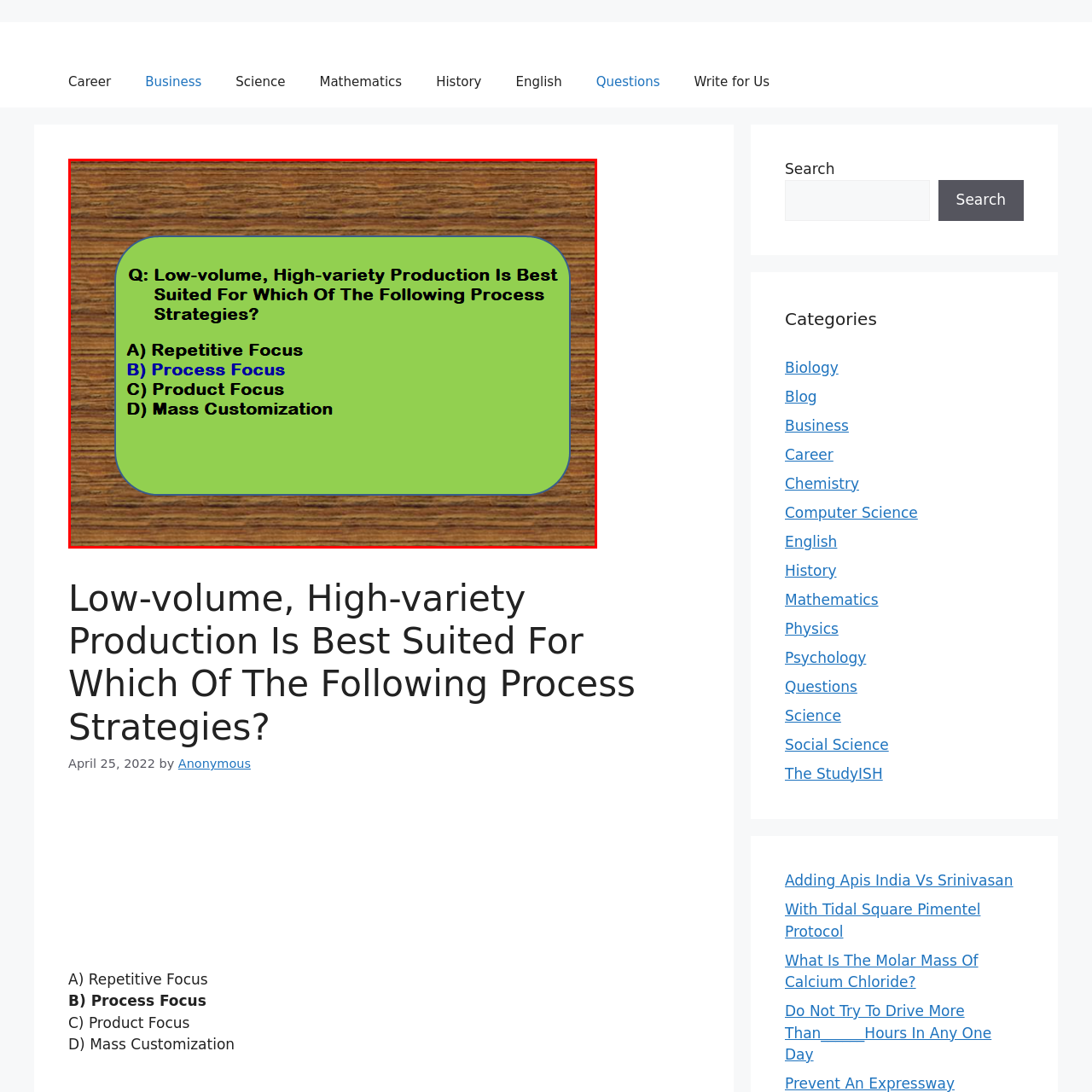Elaborate on the details of the image that is highlighted by the red boundary.

The image presents a question regarding production strategies, specifically asking: "Low-volume, High-variety Production Is Best Suited For Which Of The Following Process Strategies?" The options are listed as follows: A) Repetitive Focus, B) Process Focus (highlighted in blue), C) Product Focus, and D) Mass Customization. The background of the question is a vibrant green, which contrasts sharply with the black text, creating a clear and easy-to-read format. Surrounding this, the image features a wooden texture, adding a rustic aesthetic to the presentation. The layout is designed to engage viewers in a thought-provoking exploration of production methods.